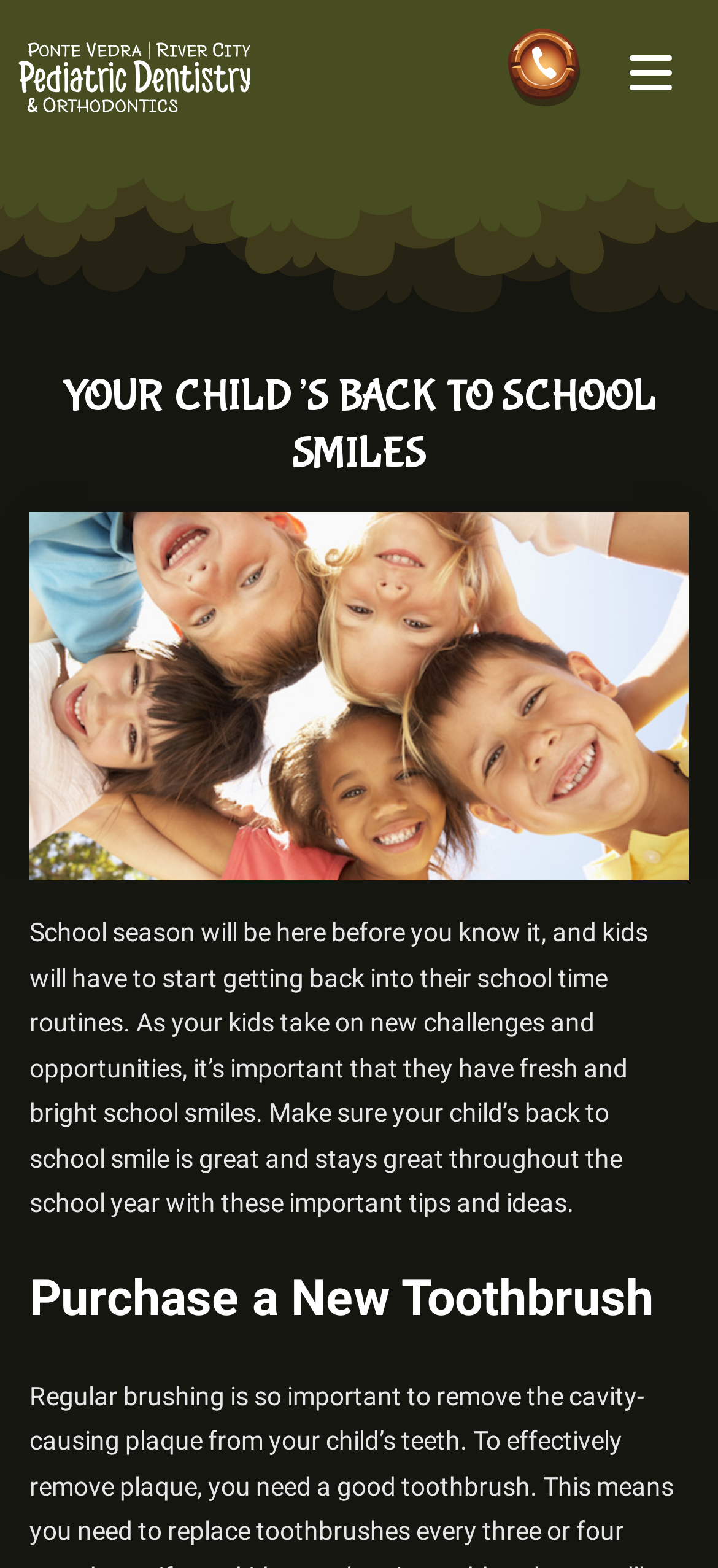Locate the UI element described by 904.373.5120 in the provided webpage screenshot. Return the bounding box coordinates in the format (top-left x, top-left y, bottom-right x, bottom-right y), ensuring all values are between 0 and 1.

[0.667, 0.07, 0.846, 0.076]